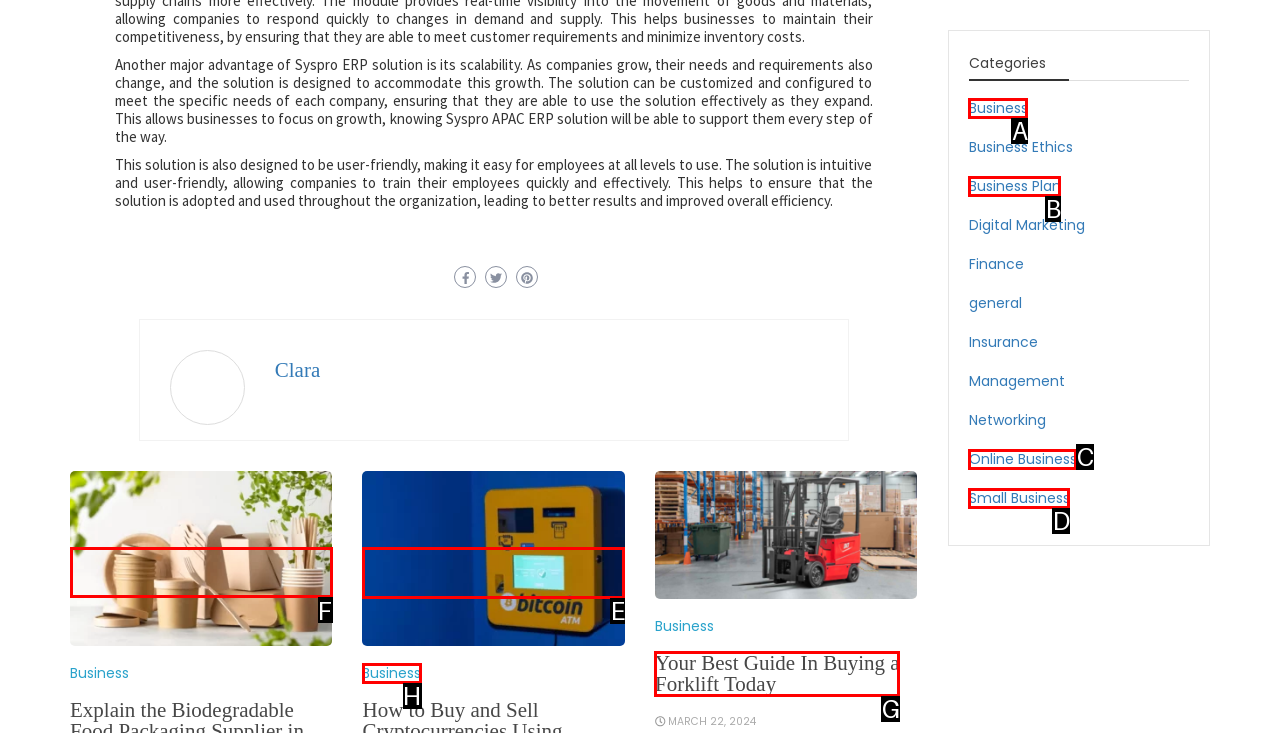Determine the HTML element to be clicked to complete the task: explore Cryptobase ATM. Answer by giving the letter of the selected option.

E